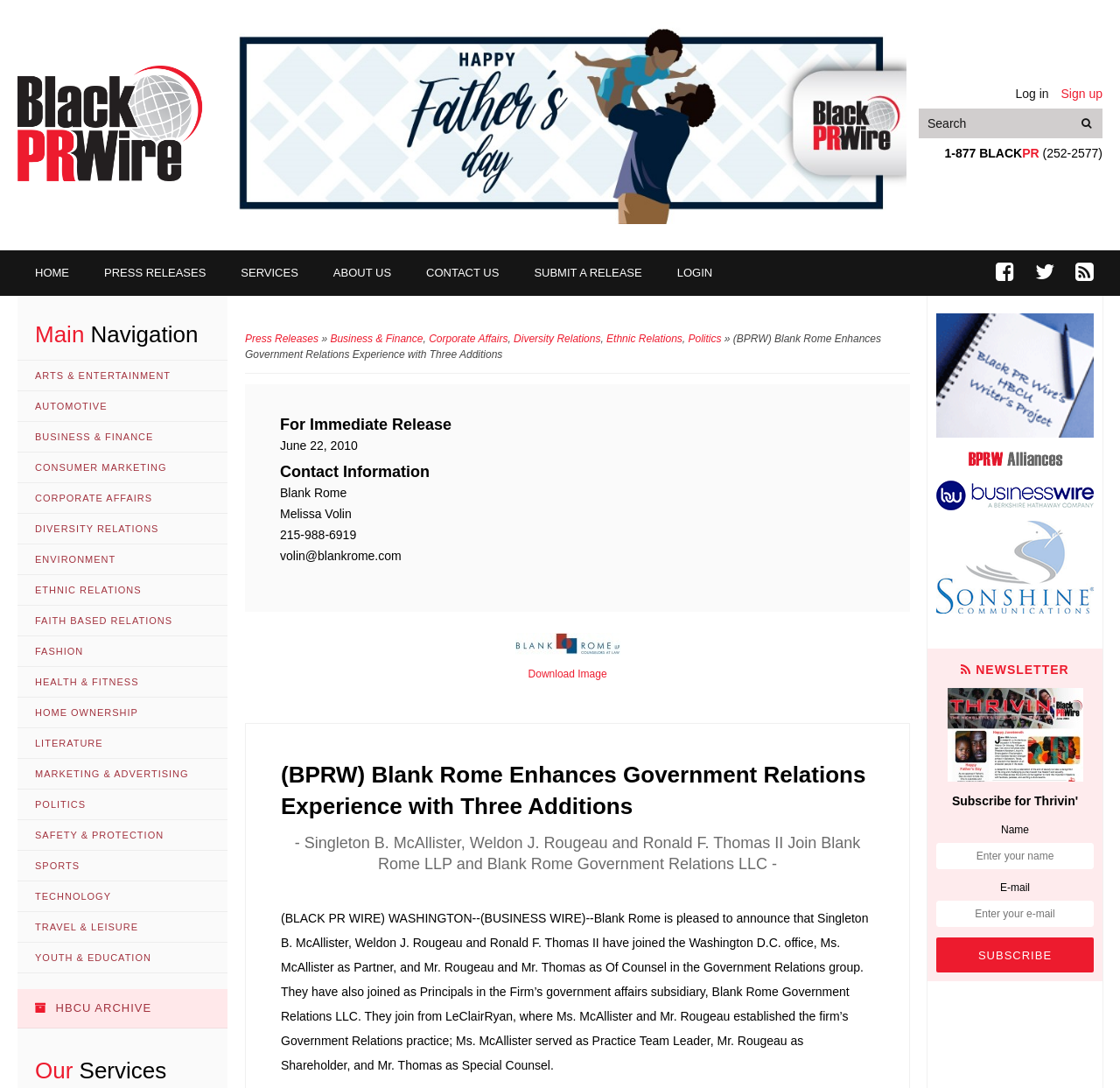What is the category of the press release?
Examine the image closely and answer the question with as much detail as possible.

I found the category of the press release by looking at the breadcrumbs above the press release title. The category is 'Business & Finance', which is also mentioned in the press release content.